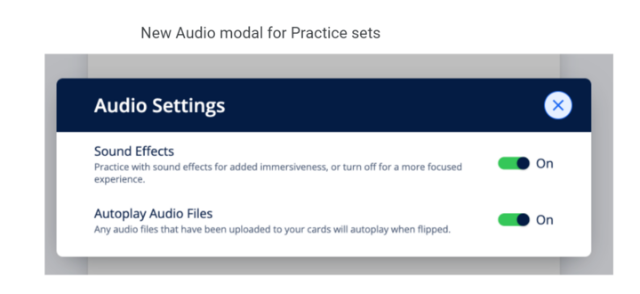Respond concisely with one word or phrase to the following query:
What are the two main options in the modal?

Sound Effects and Autoplay Audio Files